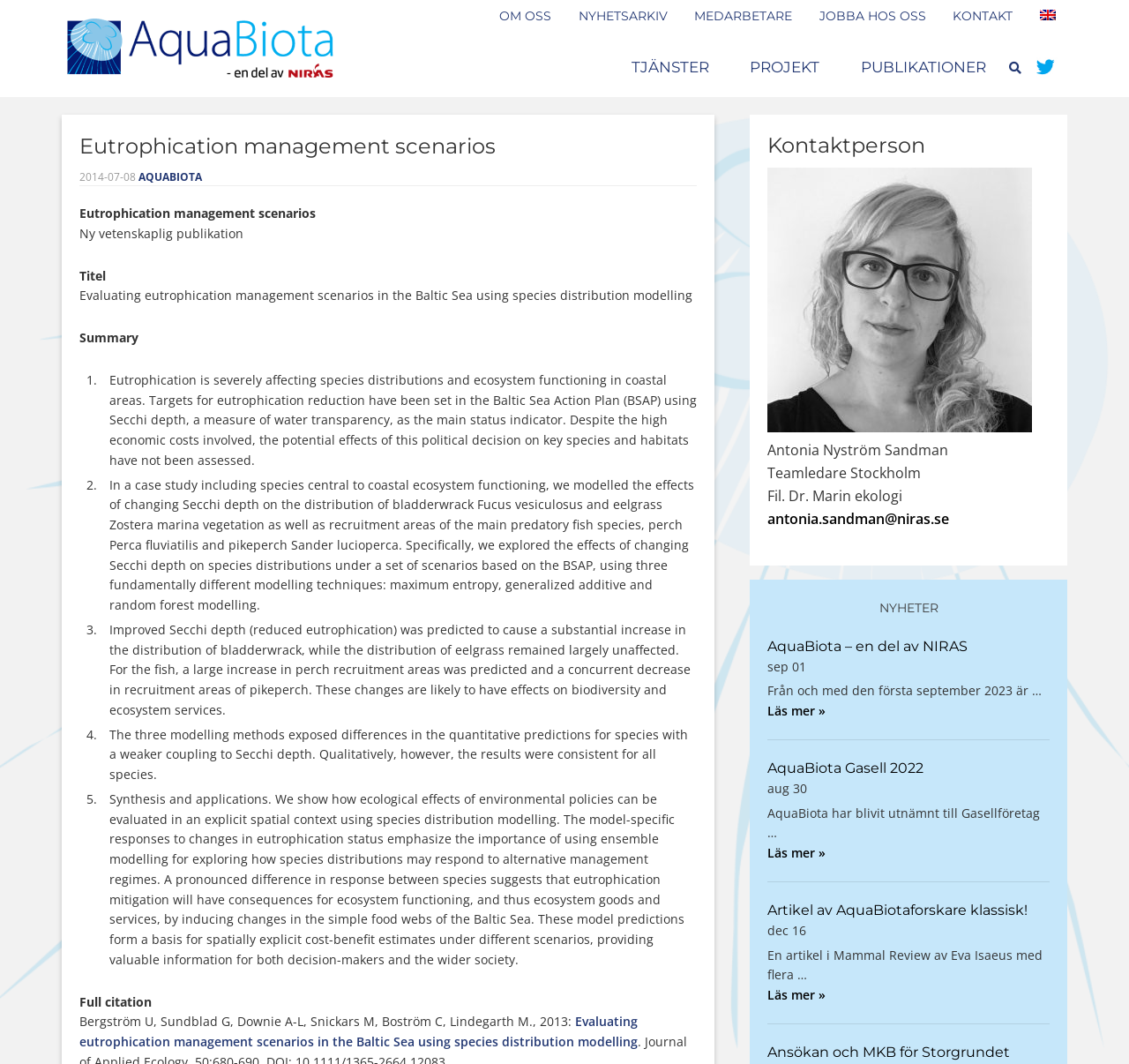Please find the main title text of this webpage.

Eutrophication management scenarios